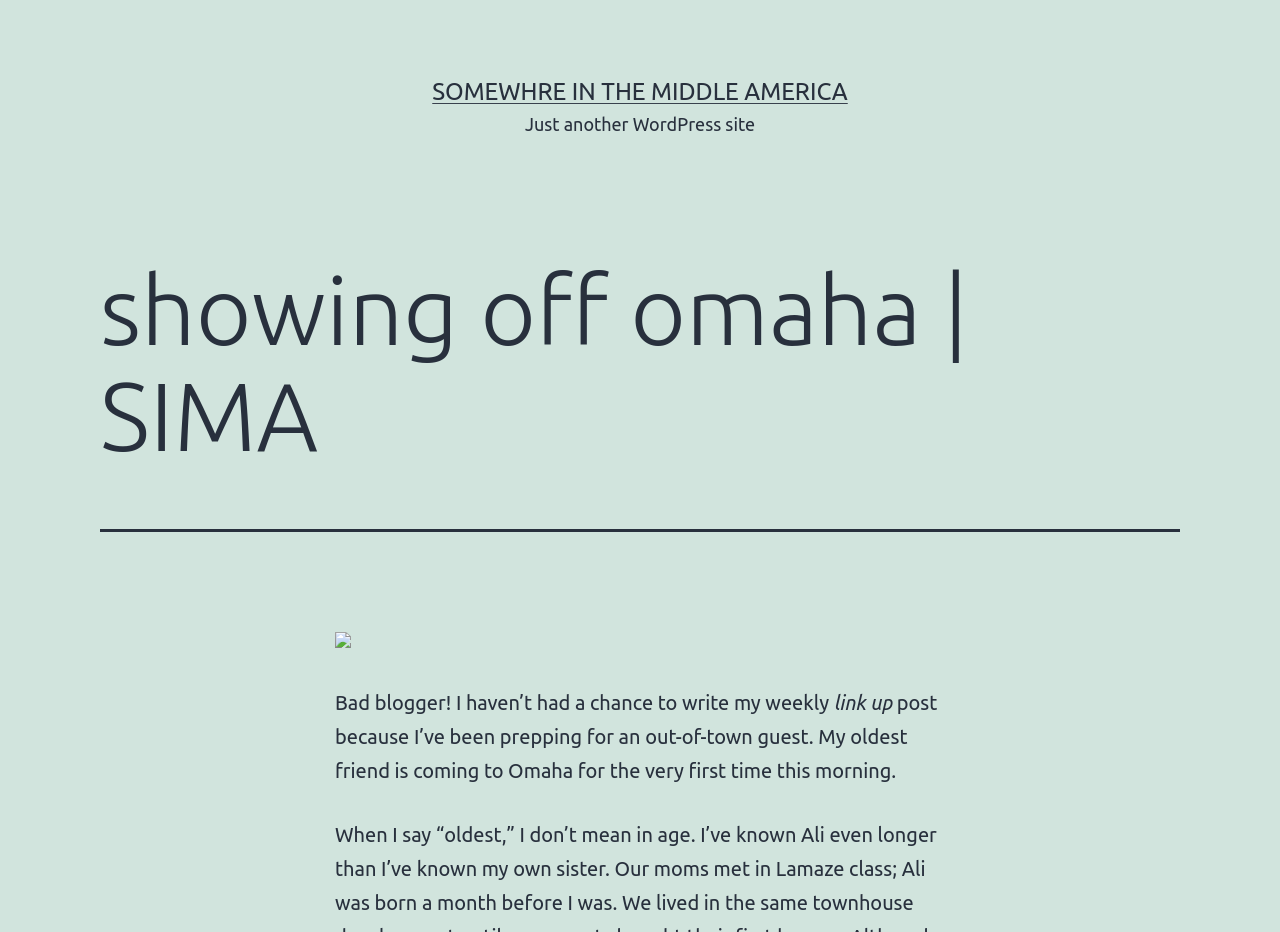Please determine the main heading text of this webpage.

showing off omaha | SIMA